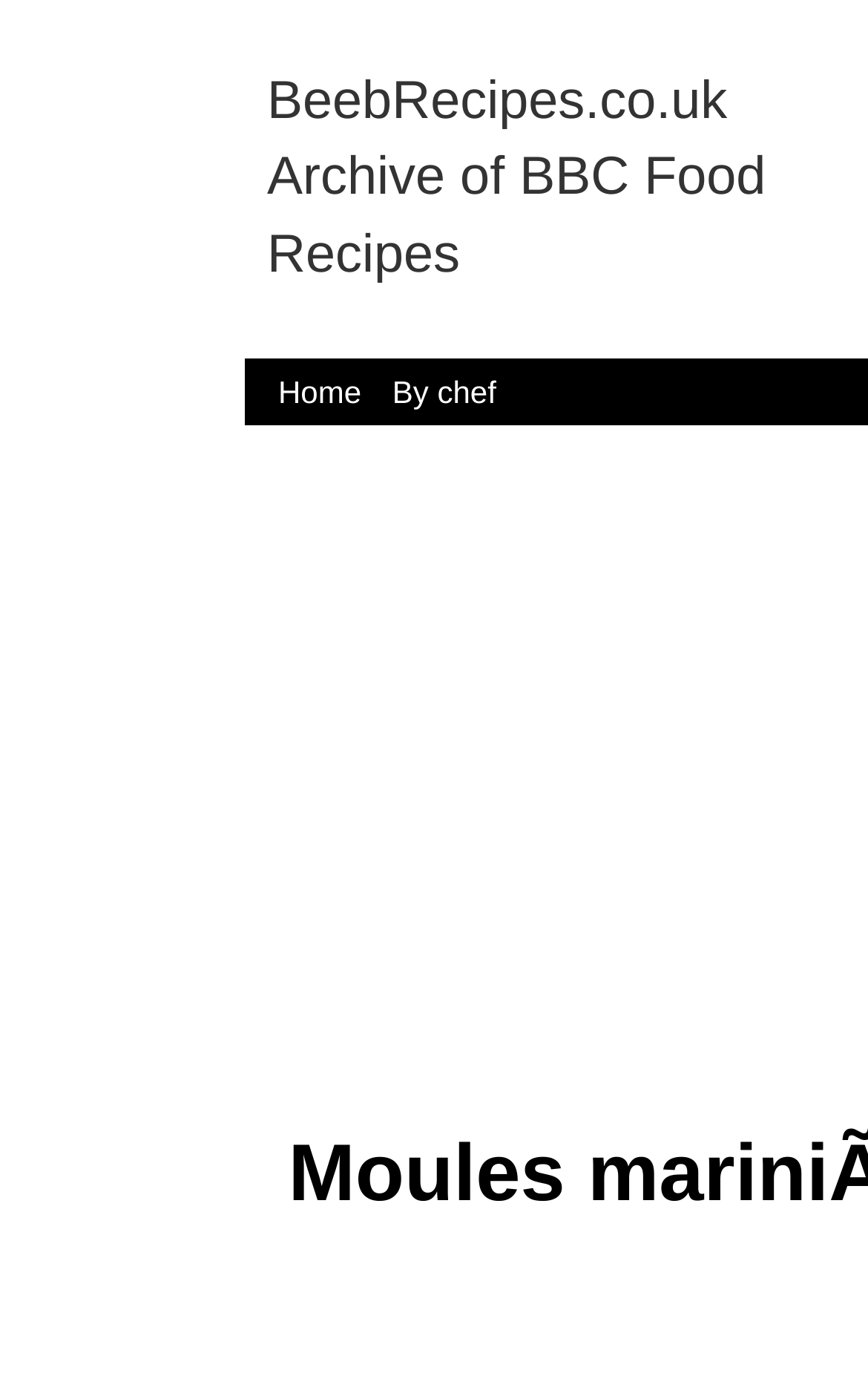Predict the bounding box of the UI element based on this description: "By chef".

[0.439, 0.271, 0.584, 0.297]